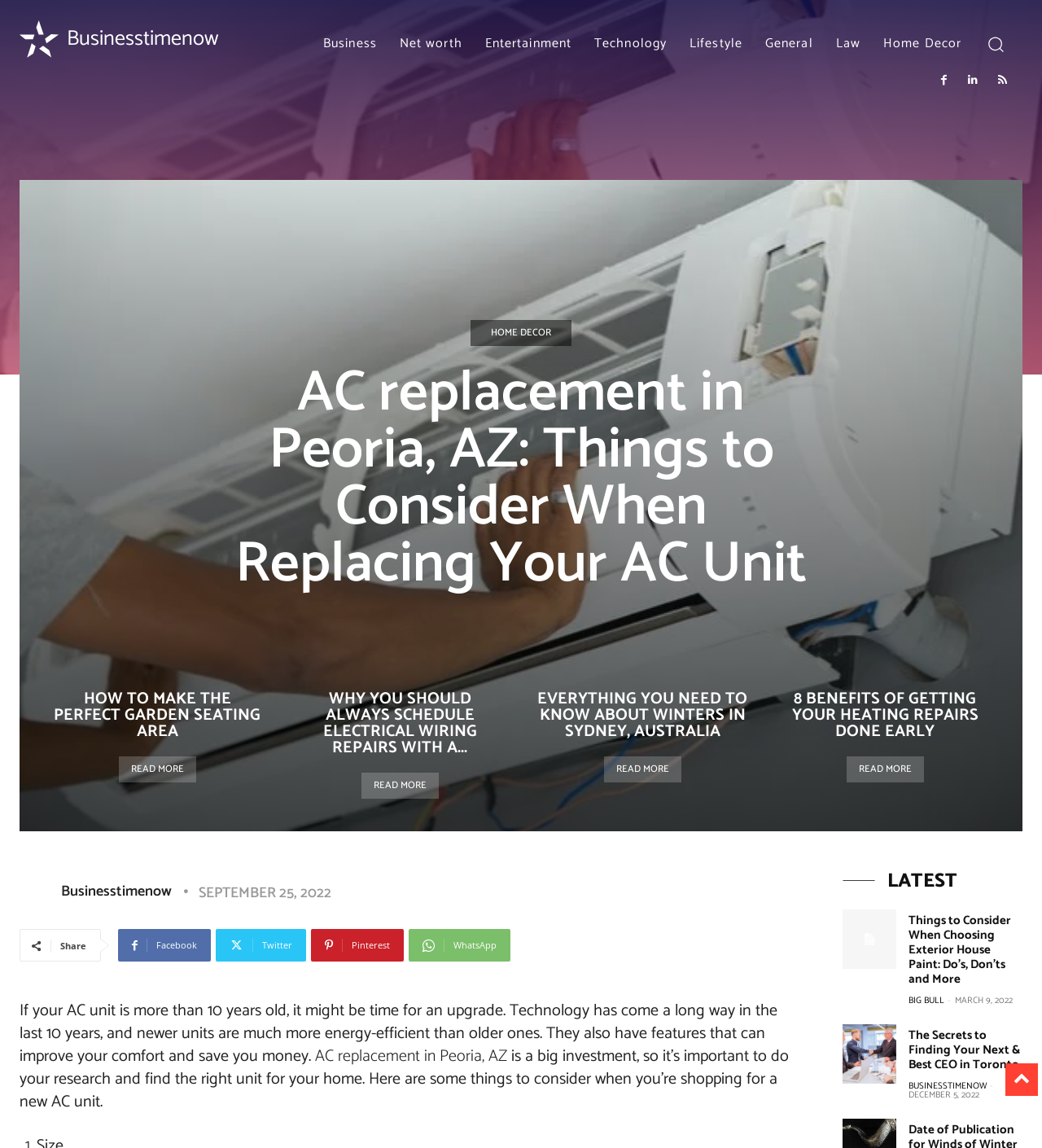Examine the image carefully and respond to the question with a detailed answer: 
What is the topic of the main article?

The main article is about AC replacement in Peoria, AZ, and it discusses the benefits of upgrading to a newer AC unit, including energy efficiency and improved comfort.